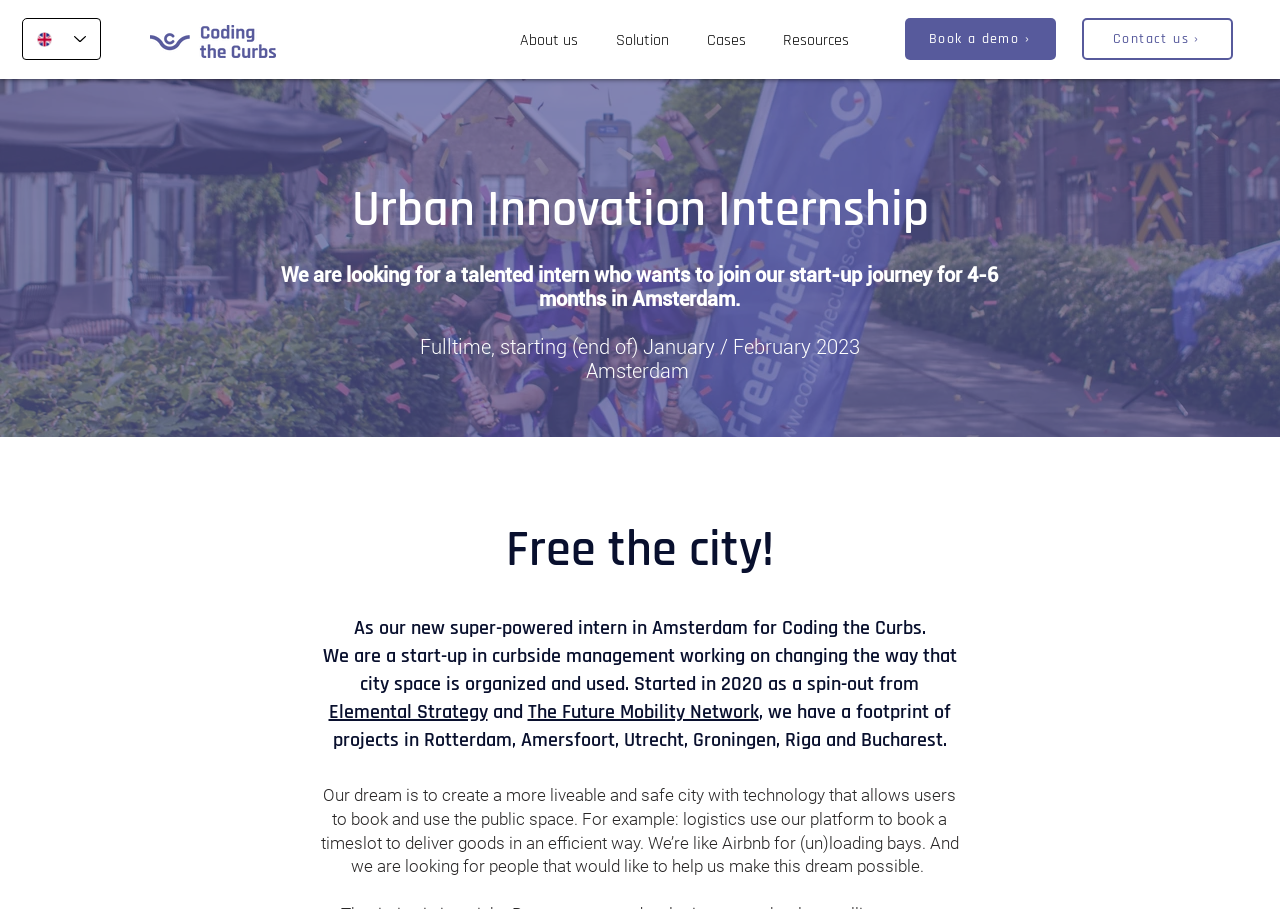Locate the bounding box coordinates of the clickable part needed for the task: "Select a language".

[0.017, 0.02, 0.079, 0.066]